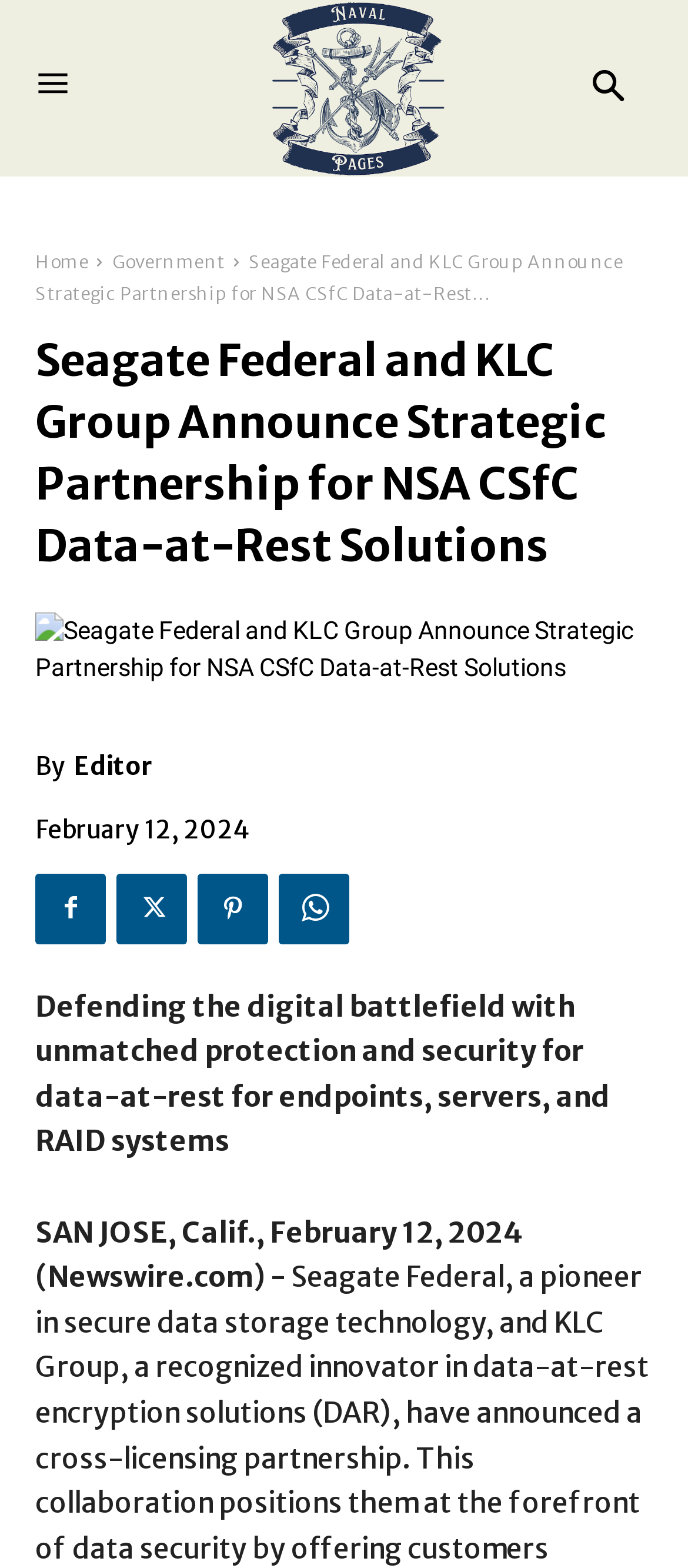What is the company mentioned in the article?
Give a single word or phrase answer based on the content of the image.

Seagate Federal